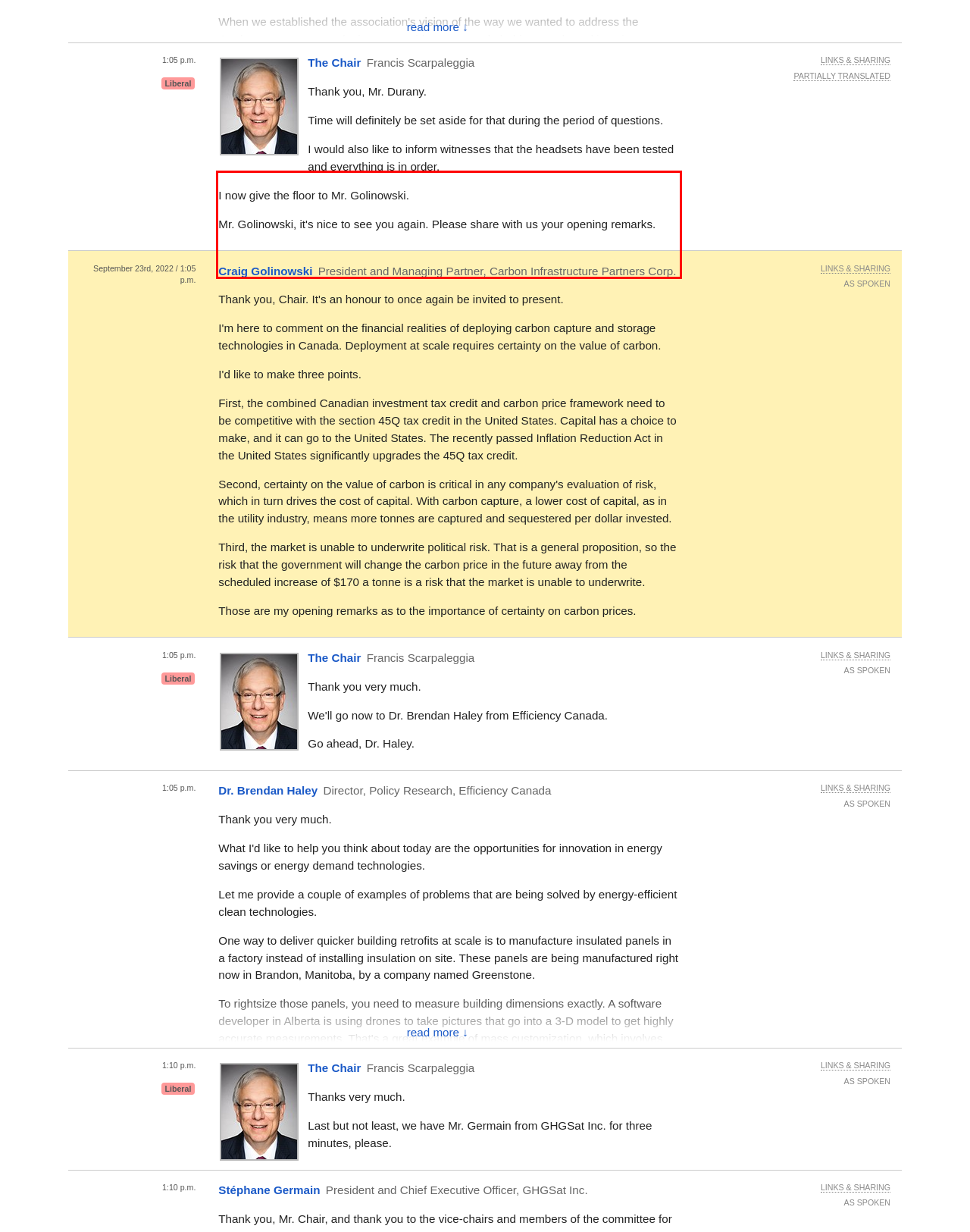There is a UI element on the webpage screenshot marked by a red bounding box. Extract and generate the text content from within this red box.

To summarize, I'll paraphrase the conclusion of Canada's earth observation strategy, which states that our future environmental security depends on our ability to understand and respond quickly to accelerating climate change. A whole-of-society approach is required in which Canada's clean technology companies complement government efforts, enabling cost-effective and novel capabilities for reducing greenhouse gas emissions that would otherwise not be possible with either private or public sector solutions alone.